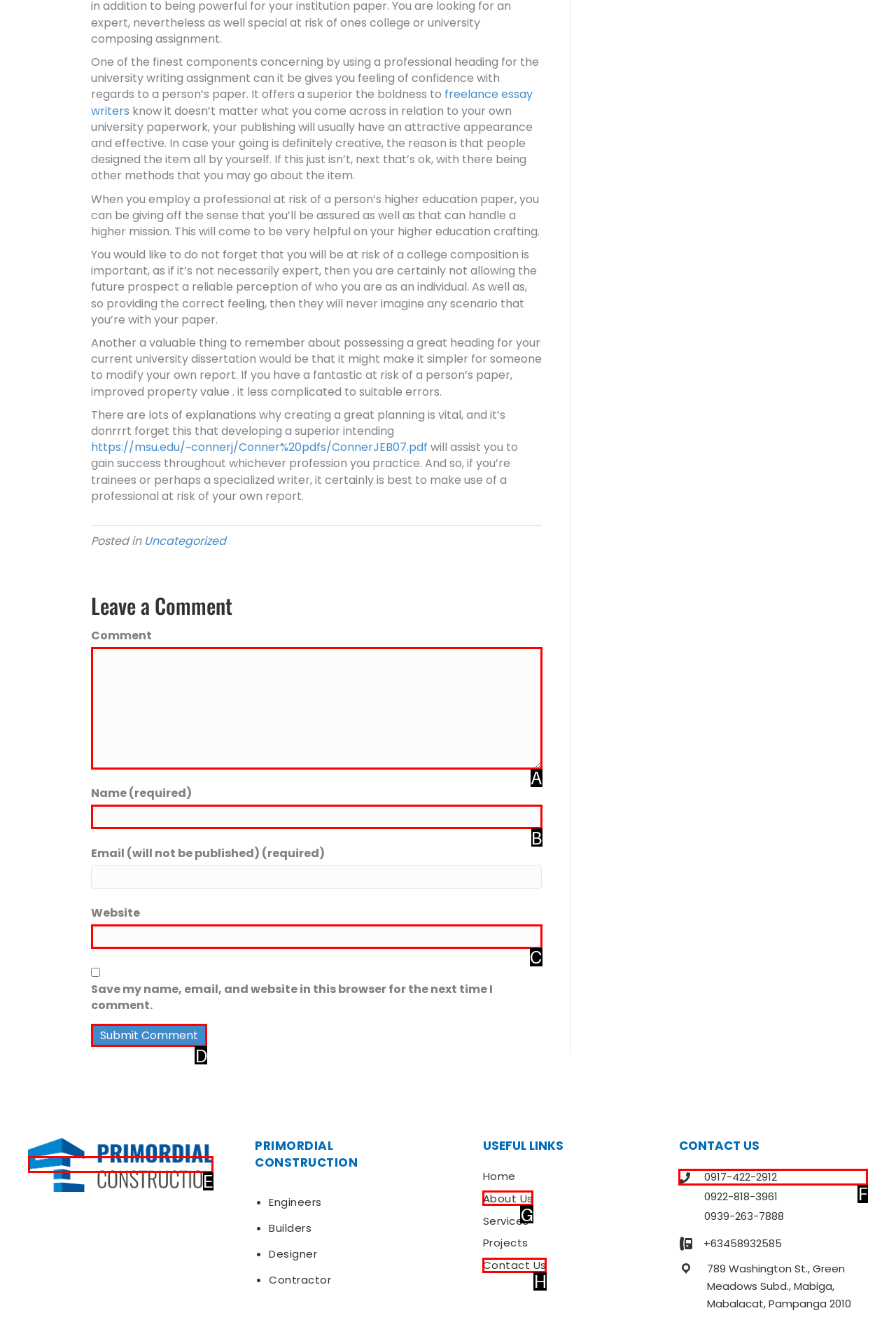Tell me the letter of the correct UI element to click for this instruction: Submit your comment. Answer with the letter only.

D